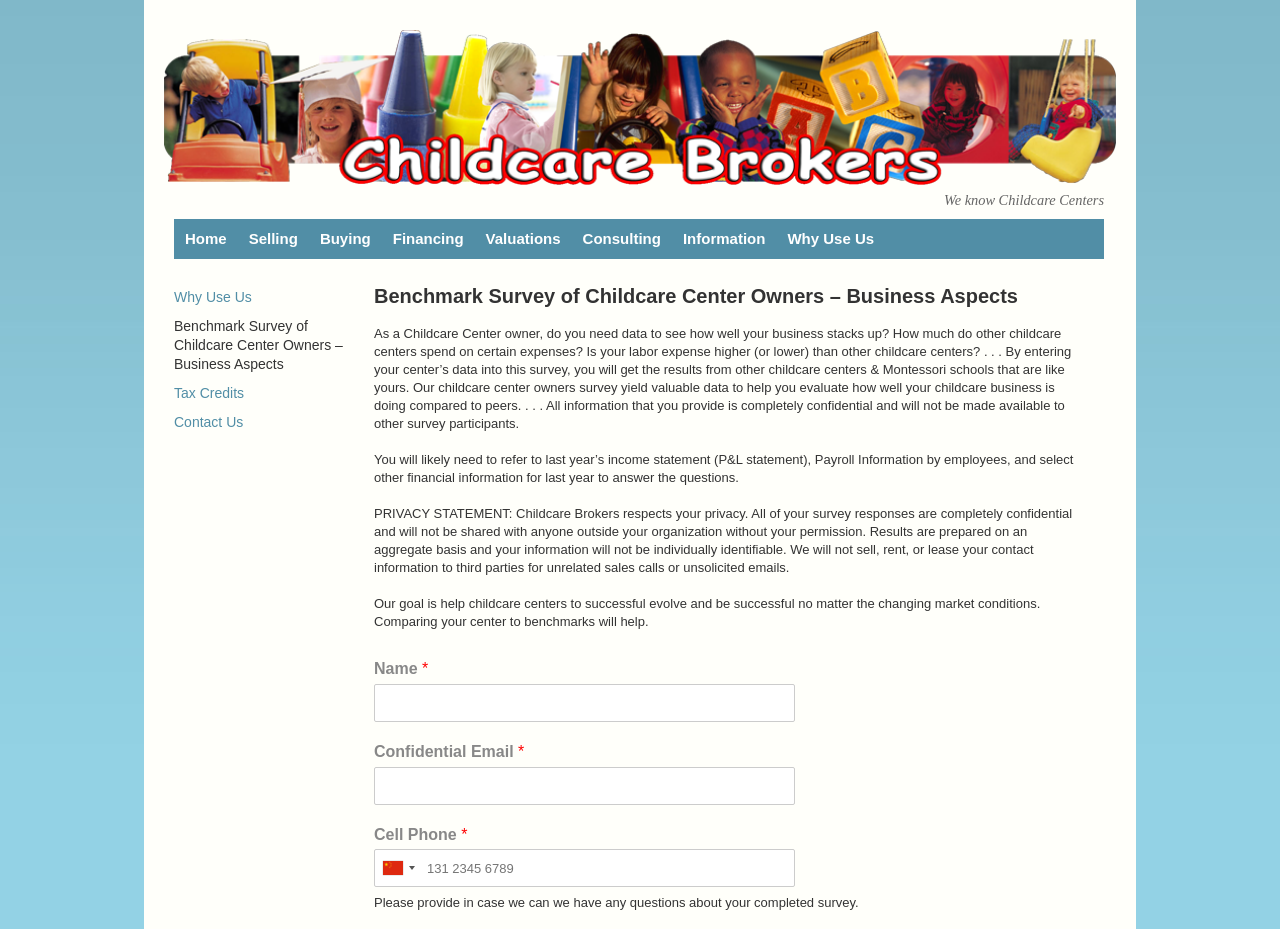Using the element description: "Consulting", determine the bounding box coordinates. The coordinates should be in the format [left, top, right, bottom], with values between 0 and 1.

[0.447, 0.236, 0.525, 0.279]